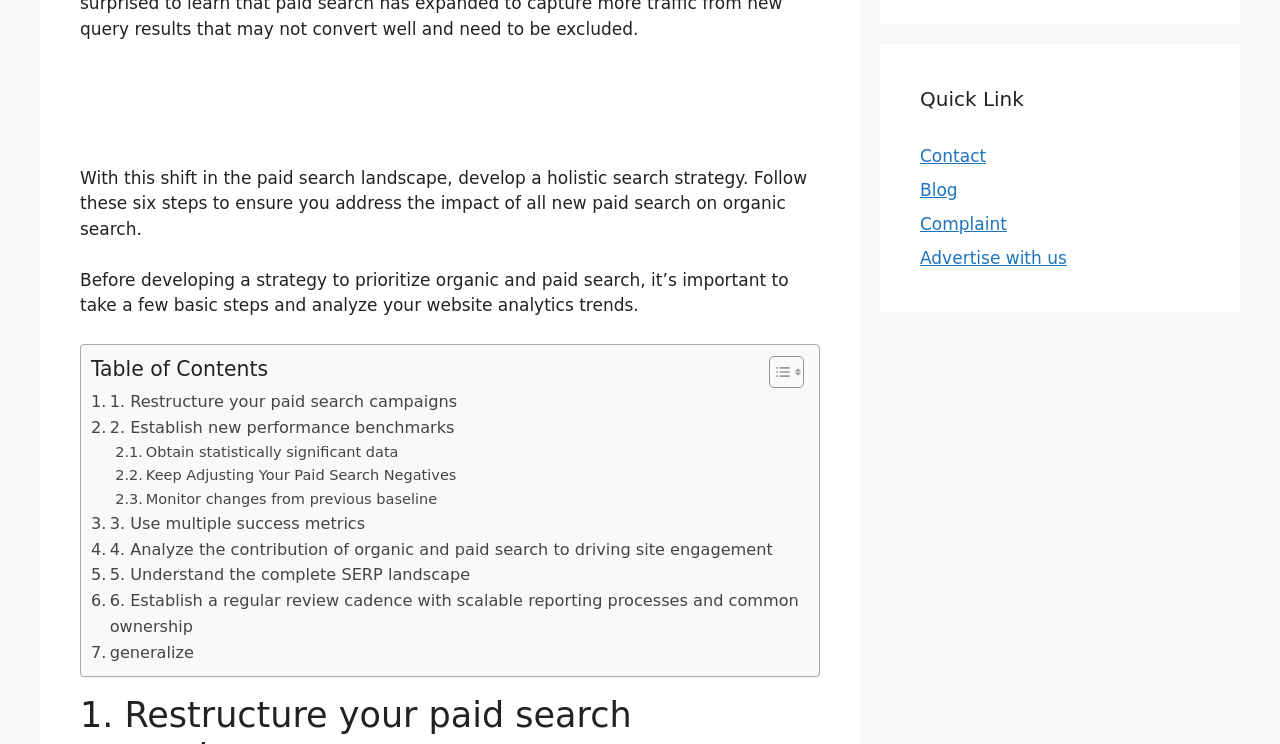What is the section below the main content area?
Provide an in-depth and detailed explanation in response to the question.

The section below the main content area is labeled as 'Quick Link', which provides links to other pages or resources, including 'Contact', 'Blog', 'Complaint', and 'Advertise with us'.